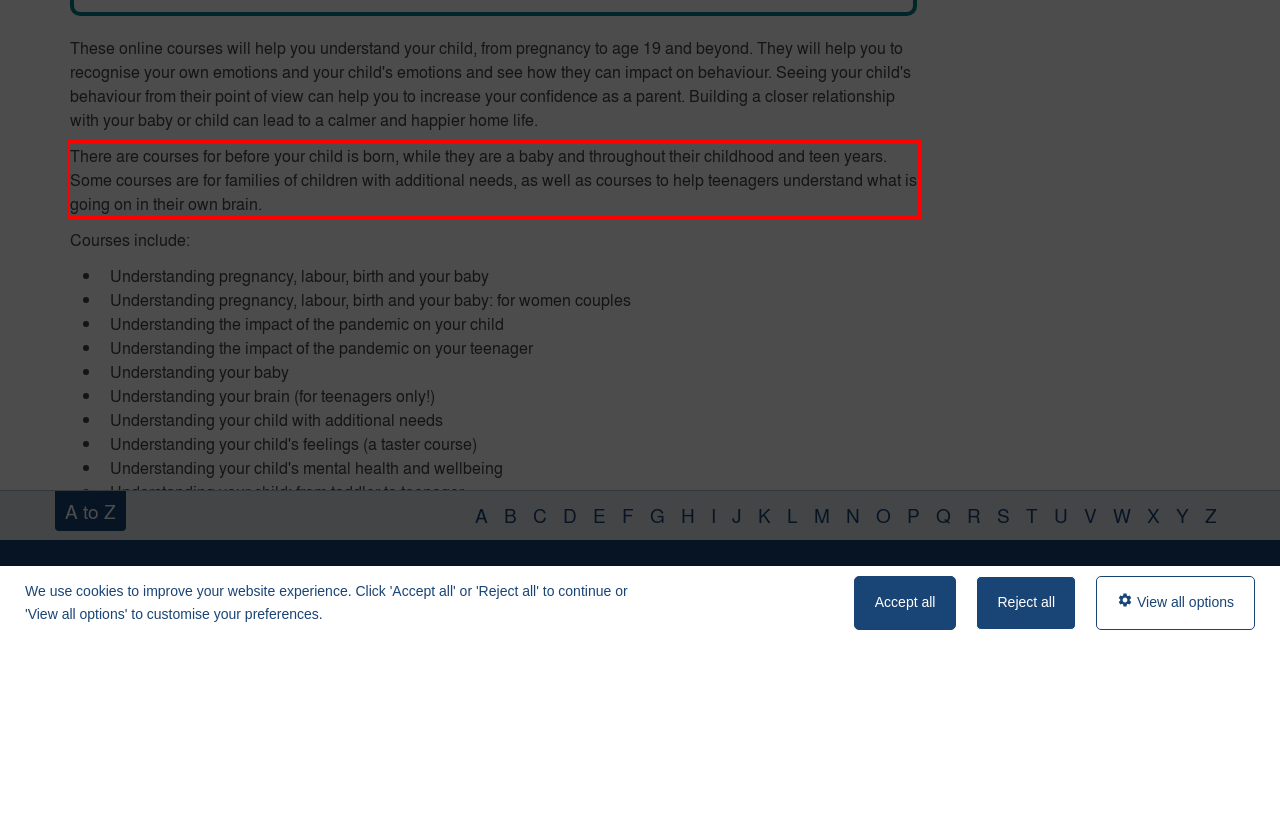You have a screenshot of a webpage with a red bounding box. Use OCR to generate the text contained within this red rectangle.

There are courses for before your child is born, while they are a baby and throughout their childhood and teen years. Some courses are for families of children with additional needs, as well as courses to help teenagers understand what is going on in their own brain.